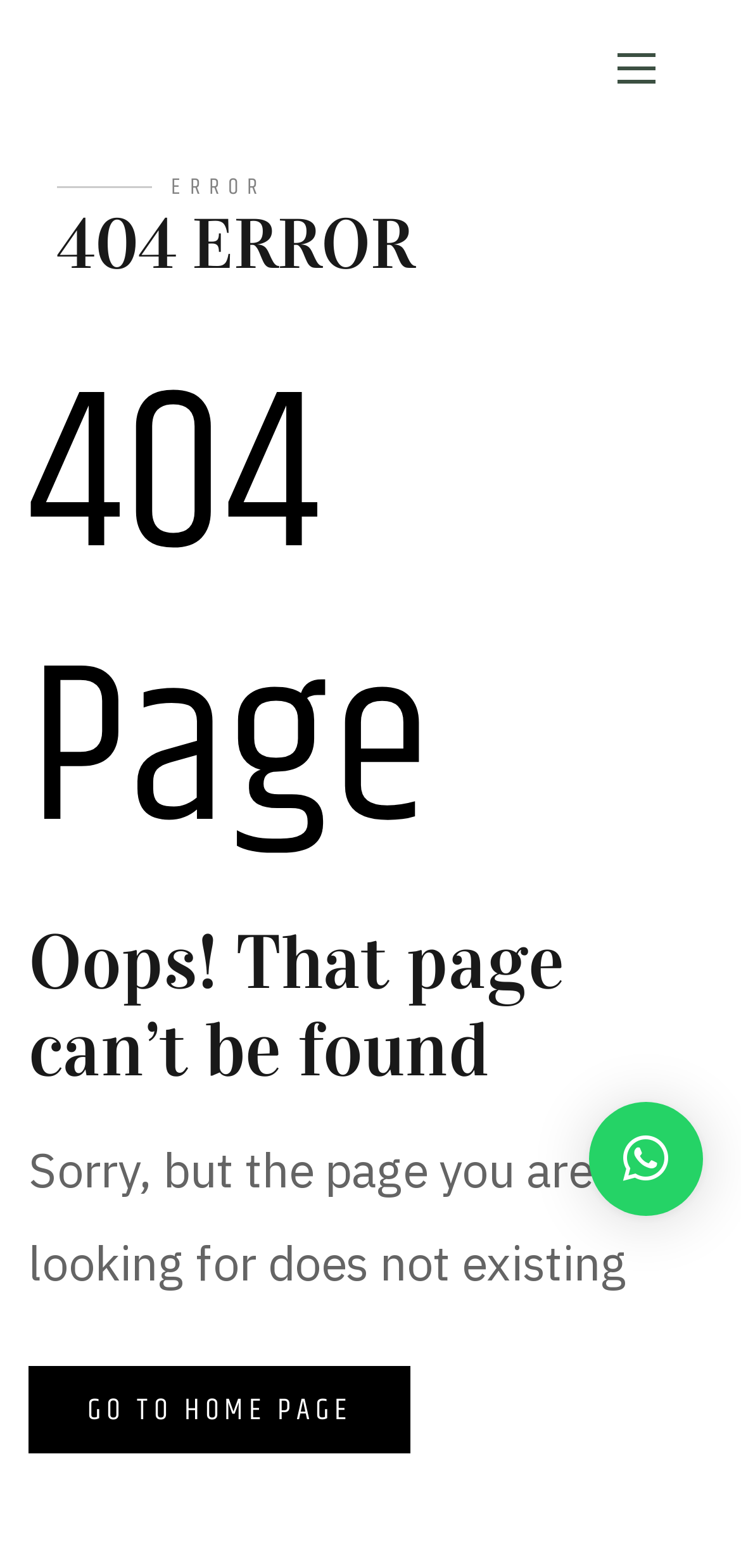Create a detailed narrative of the webpage’s visual and textual elements.

The webpage displays a "Page not found" error message. At the top-right corner, there is a link with no text. Below it, a large "ERROR" text is centered on the page. 

A series of headings are stacked vertically, starting from the top-left corner. The first heading reads "404 ERROR", followed by "404 Page", and then "Oops! That page can’t be found". 

Below these headings, a paragraph of text explains that the page being looked for does not exist. 

At the bottom-left corner, a link to "GO TO HOME PAGE" is provided. 

On the right side of the page, near the bottom, there is a button with a cross icon.